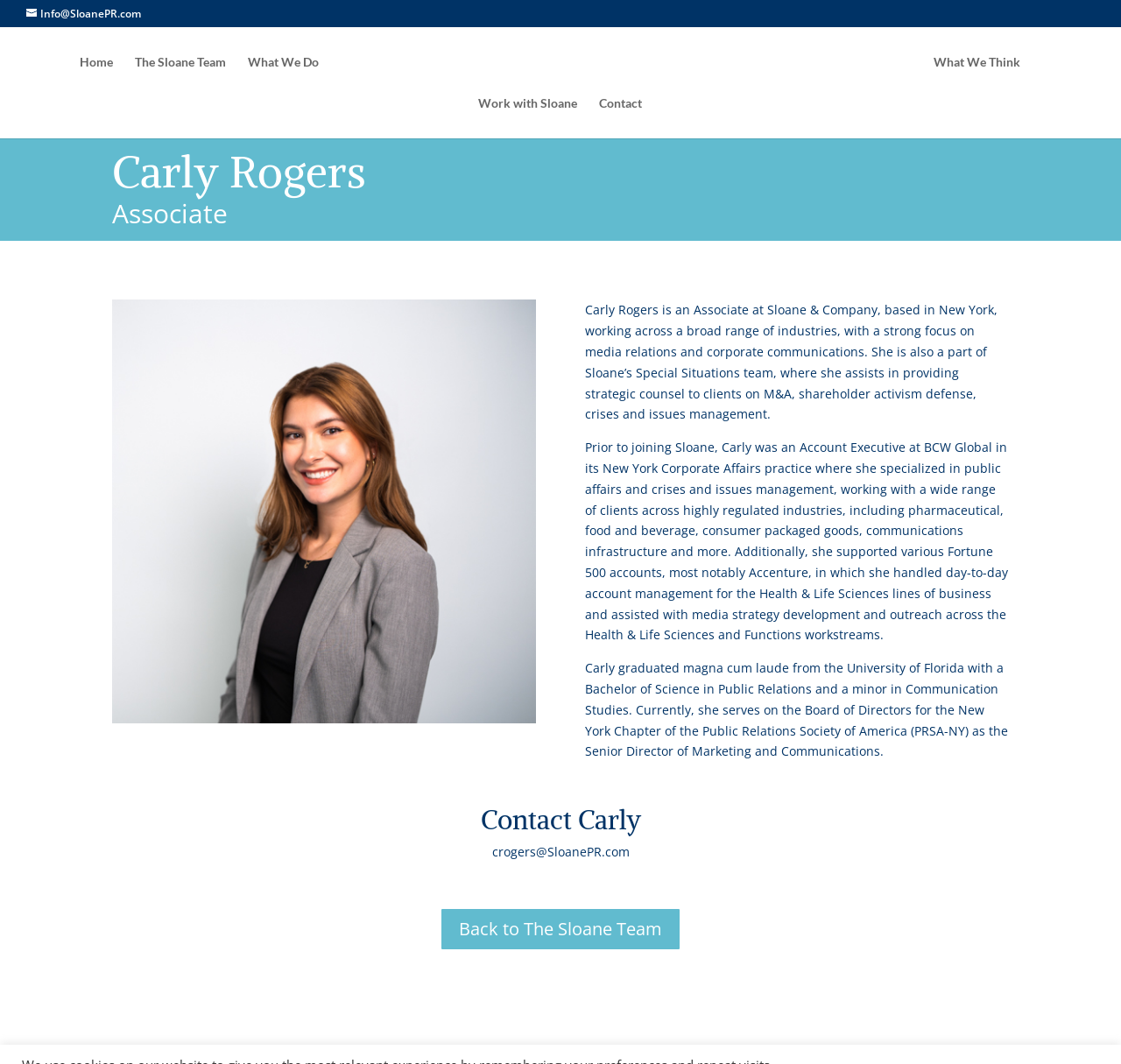Please specify the coordinates of the bounding box for the element that should be clicked to carry out this instruction: "Go back to The Sloane Team page". The coordinates must be four float numbers between 0 and 1, formatted as [left, top, right, bottom].

[0.392, 0.853, 0.608, 0.894]